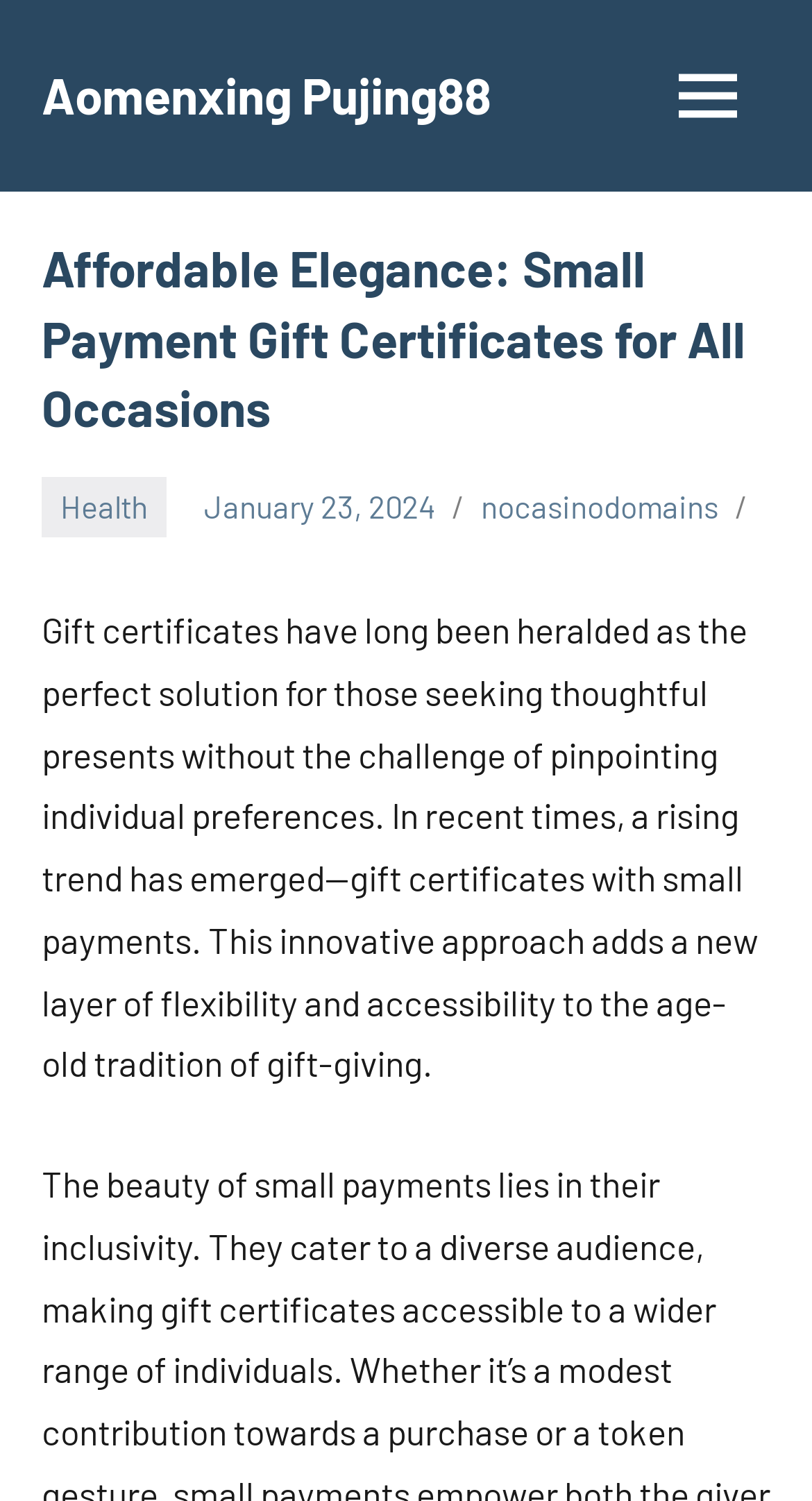Provide a brief response to the question below using a single word or phrase: 
What is the trend emerging in gift-giving?

Small payments